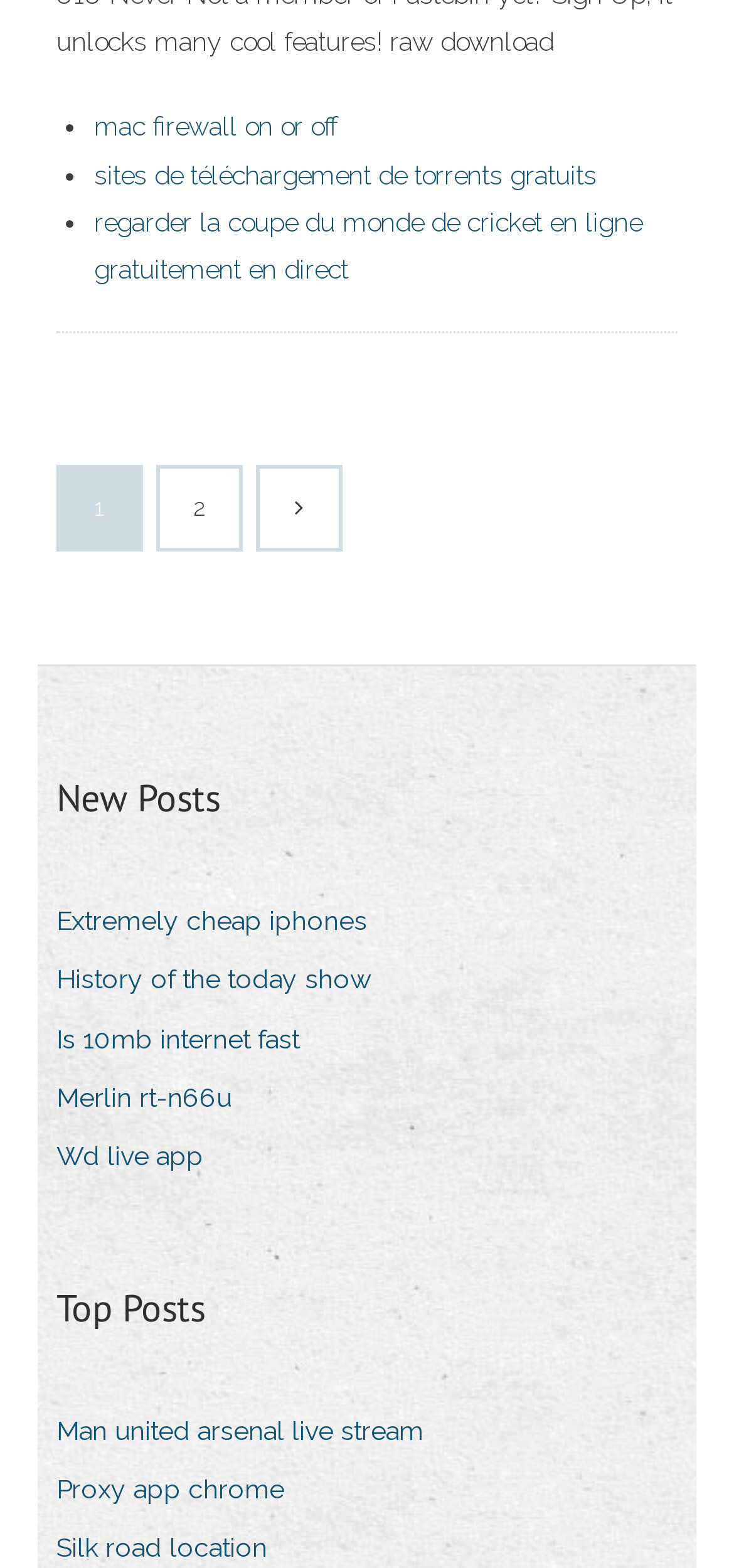Provide the bounding box coordinates of the UI element that matches the description: "OK".

None